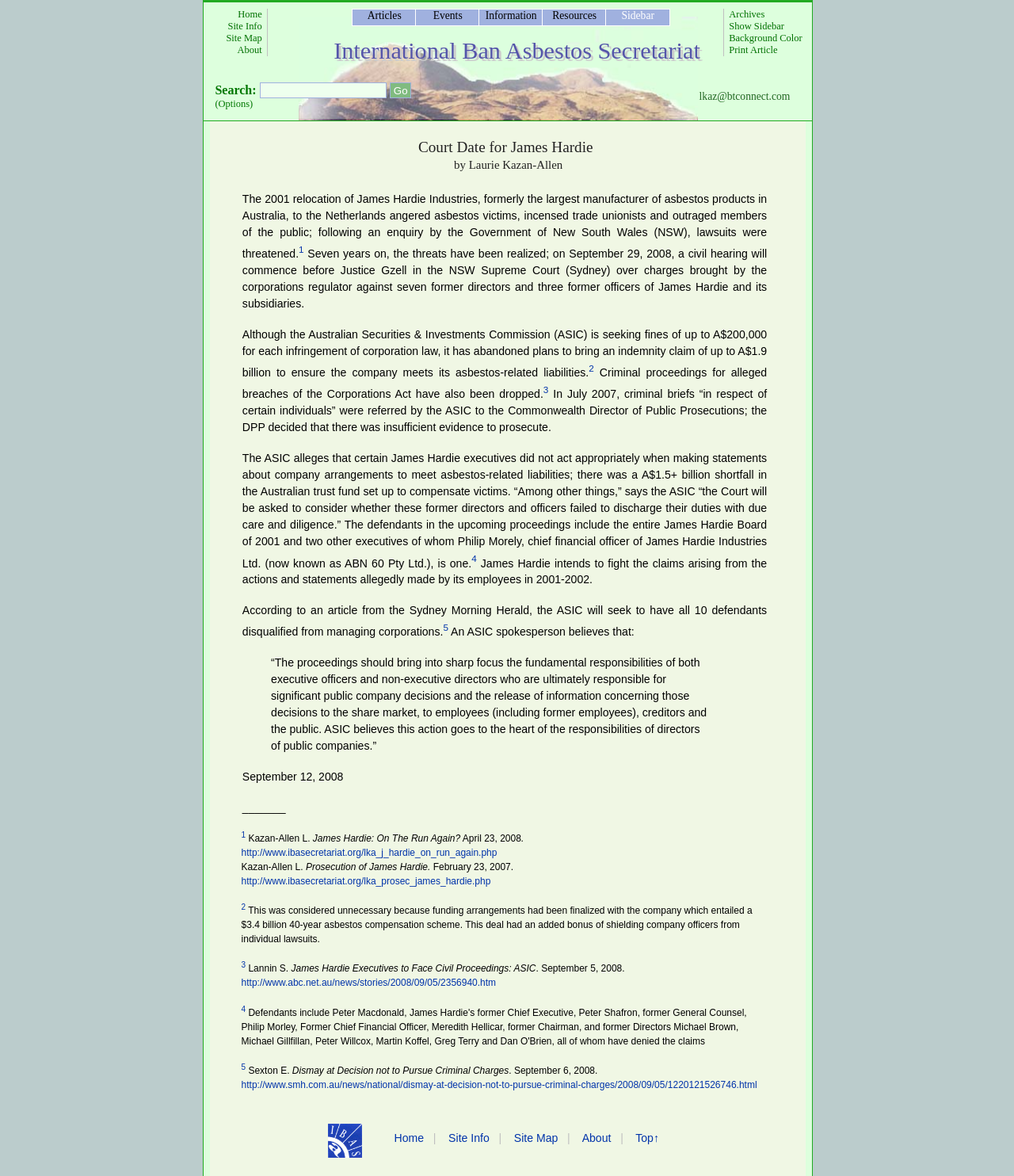Please locate the bounding box coordinates of the element that should be clicked to achieve the given instruction: "Search for something".

[0.256, 0.07, 0.382, 0.083]